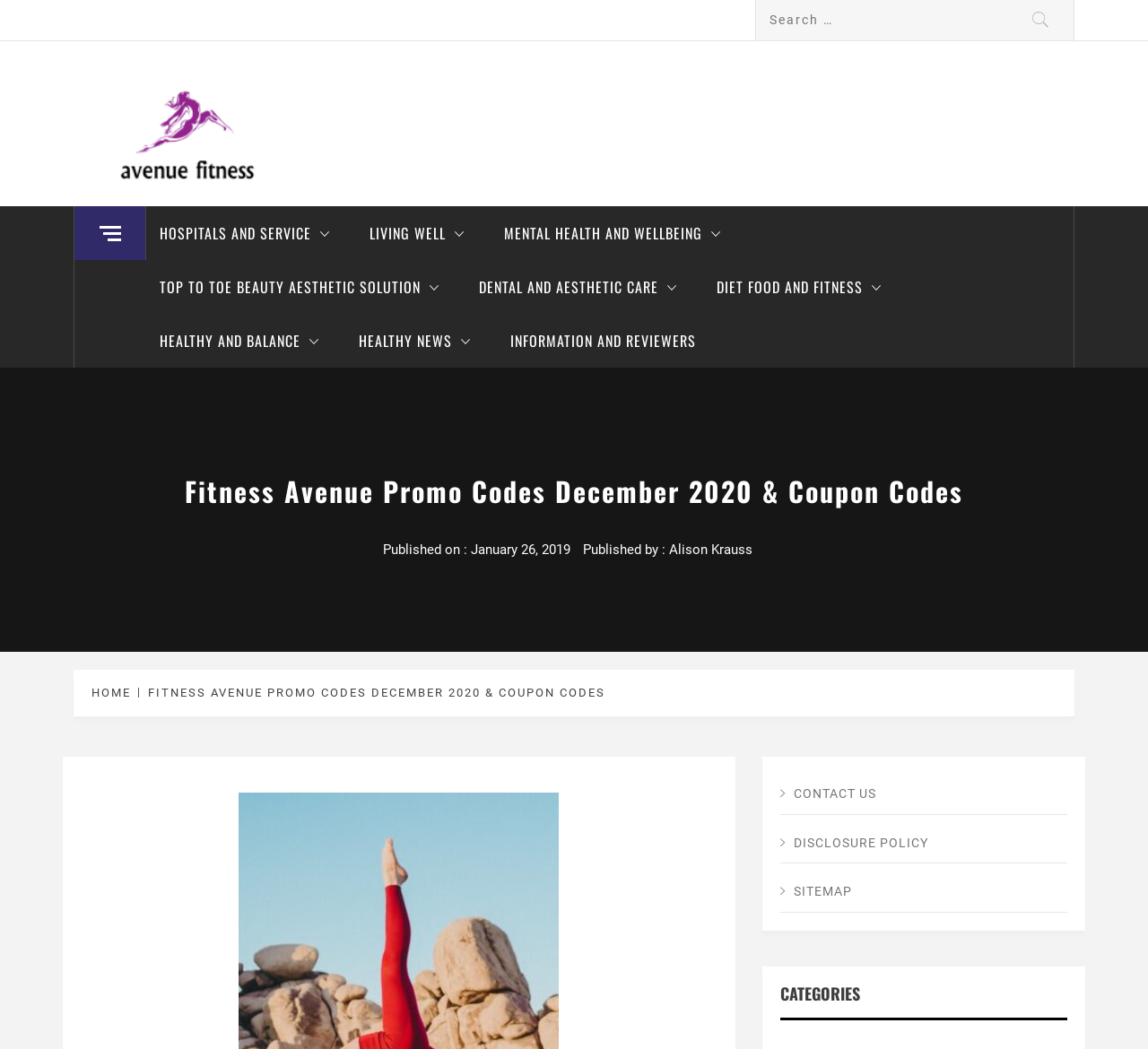Please determine the bounding box of the UI element that matches this description: Affiliate Policy. The coordinates should be given as (top-left x, top-left y, bottom-right x, bottom-right y), with all values between 0 and 1.

None